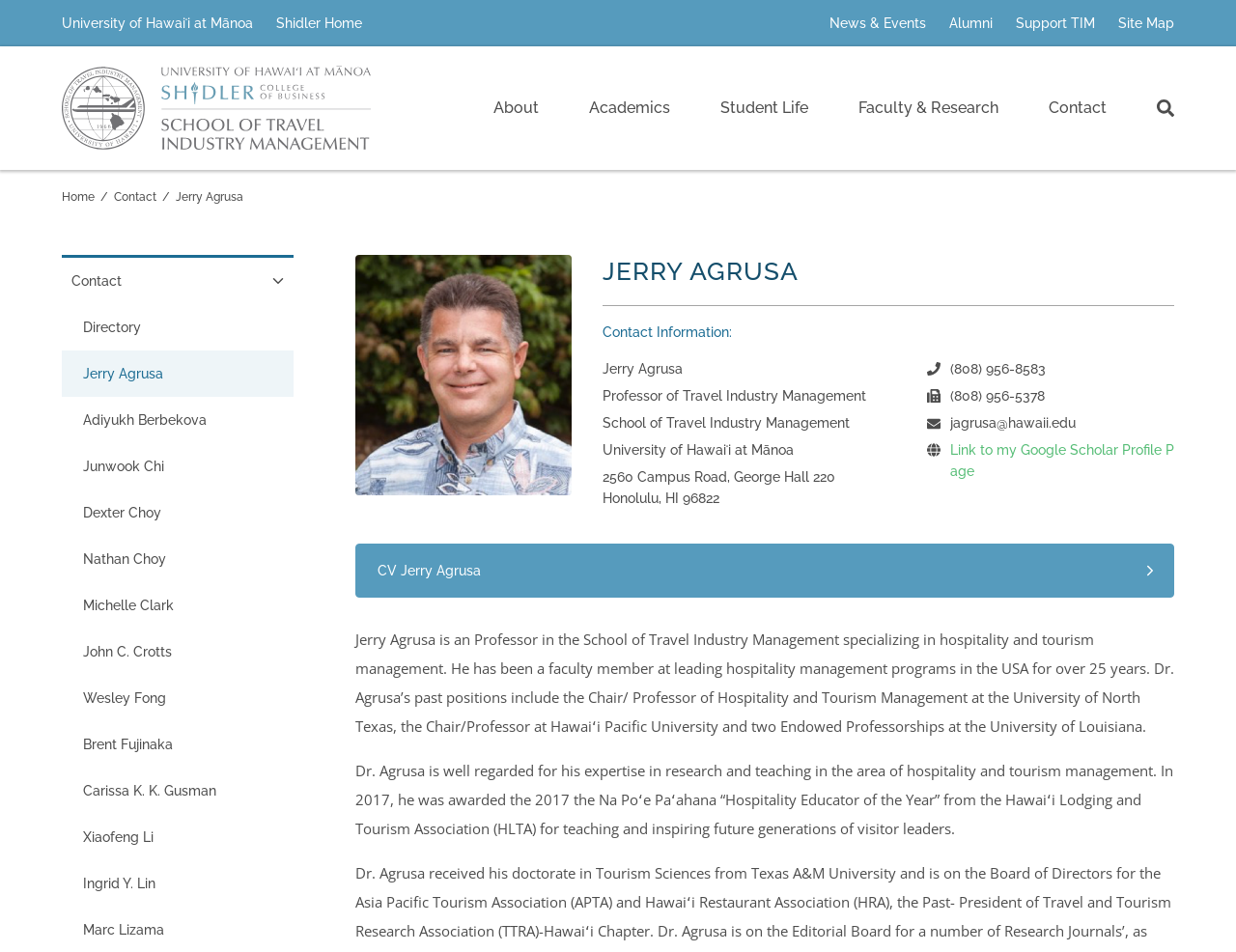Determine the bounding box coordinates for the region that must be clicked to execute the following instruction: "Go to the University of Hawaiʻi at Mānoa website".

[0.05, 0.004, 0.205, 0.045]